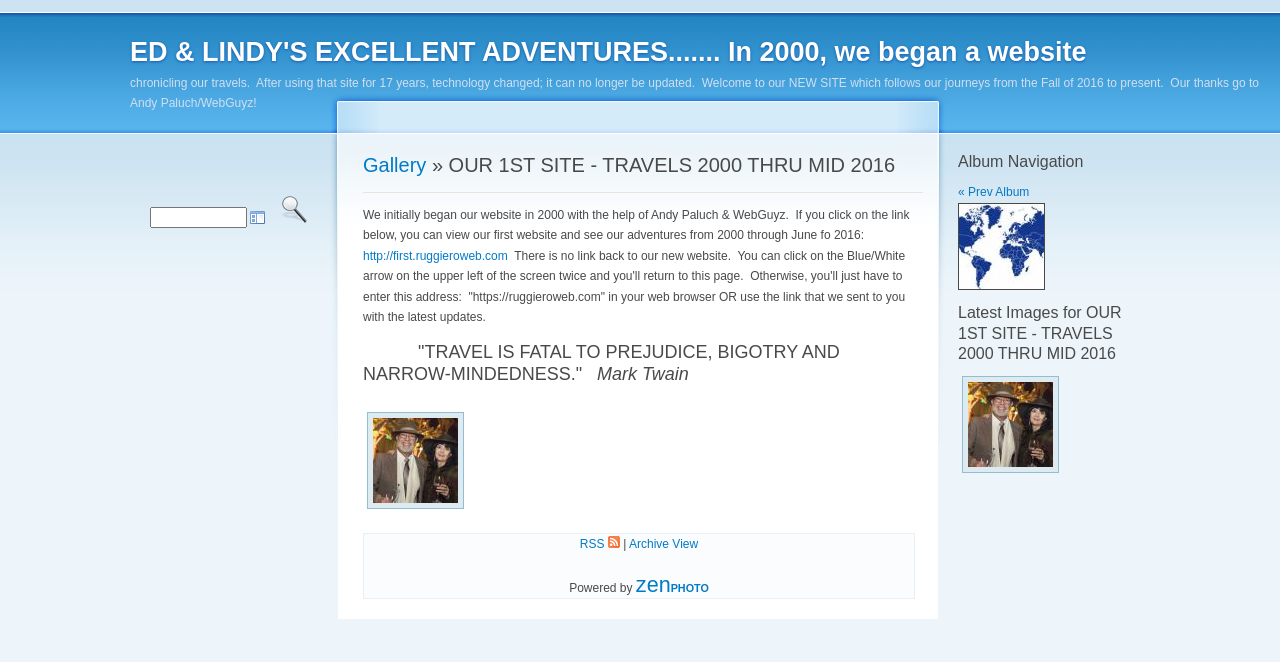Please respond to the question with a concise word or phrase:
What is the name of the new website?

ruggieroweb.com